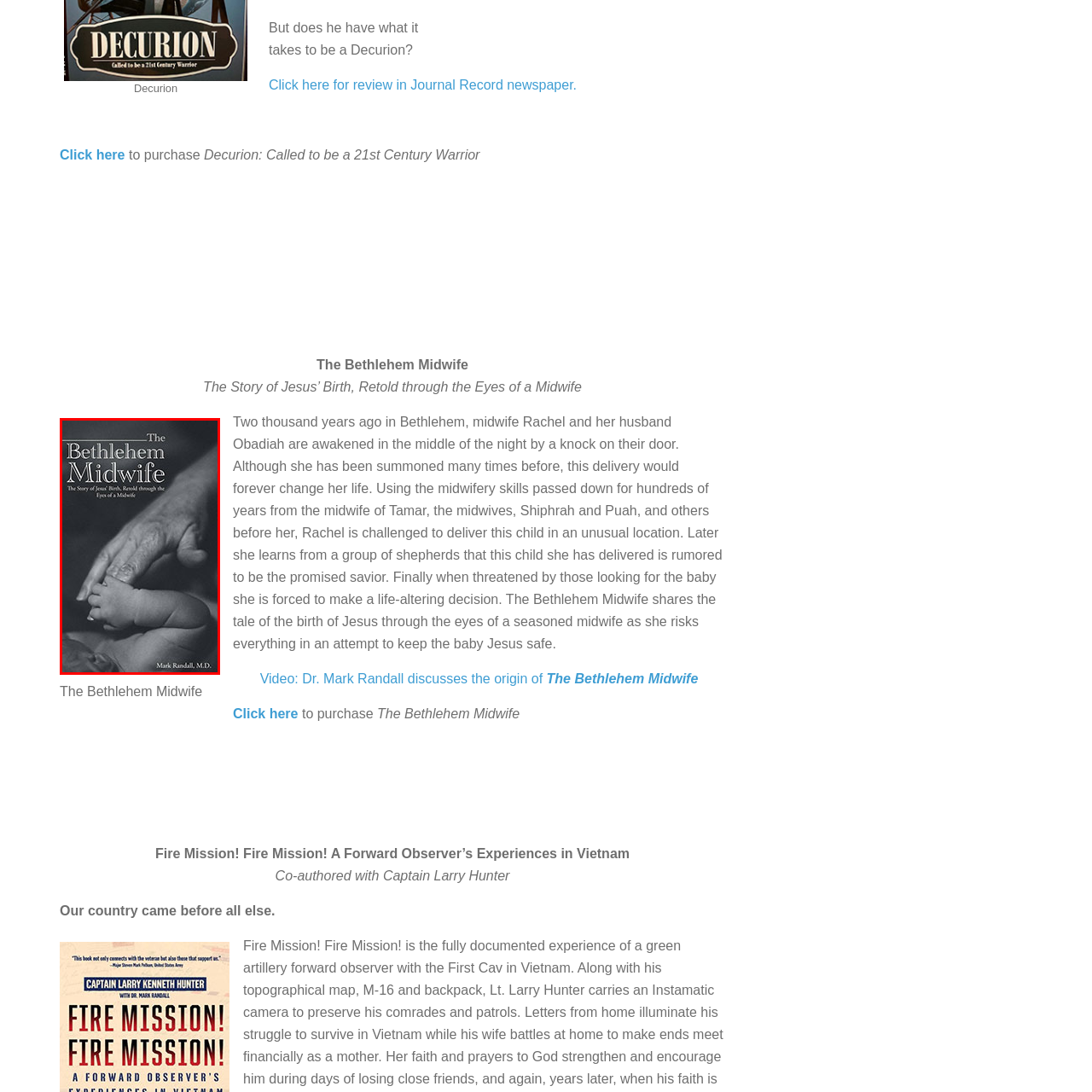Please review the portion of the image contained within the red boundary and provide a detailed answer to the subsequent question, referencing the image: What is the color scheme of the photograph on the book cover?

The caption describes the photograph on the book cover as a 'poignant black-and-white photograph', indicating that the color scheme is monochromatic, consisting of only black and white hues.